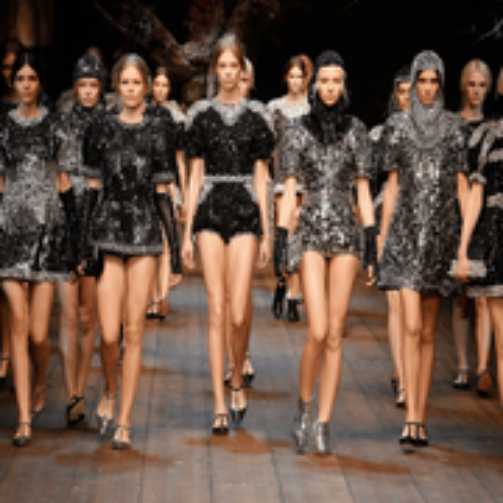What is the emotion conveyed by the models' expressions?
Based on the visual, give a brief answer using one word or a short phrase.

Empowerment and sophistication